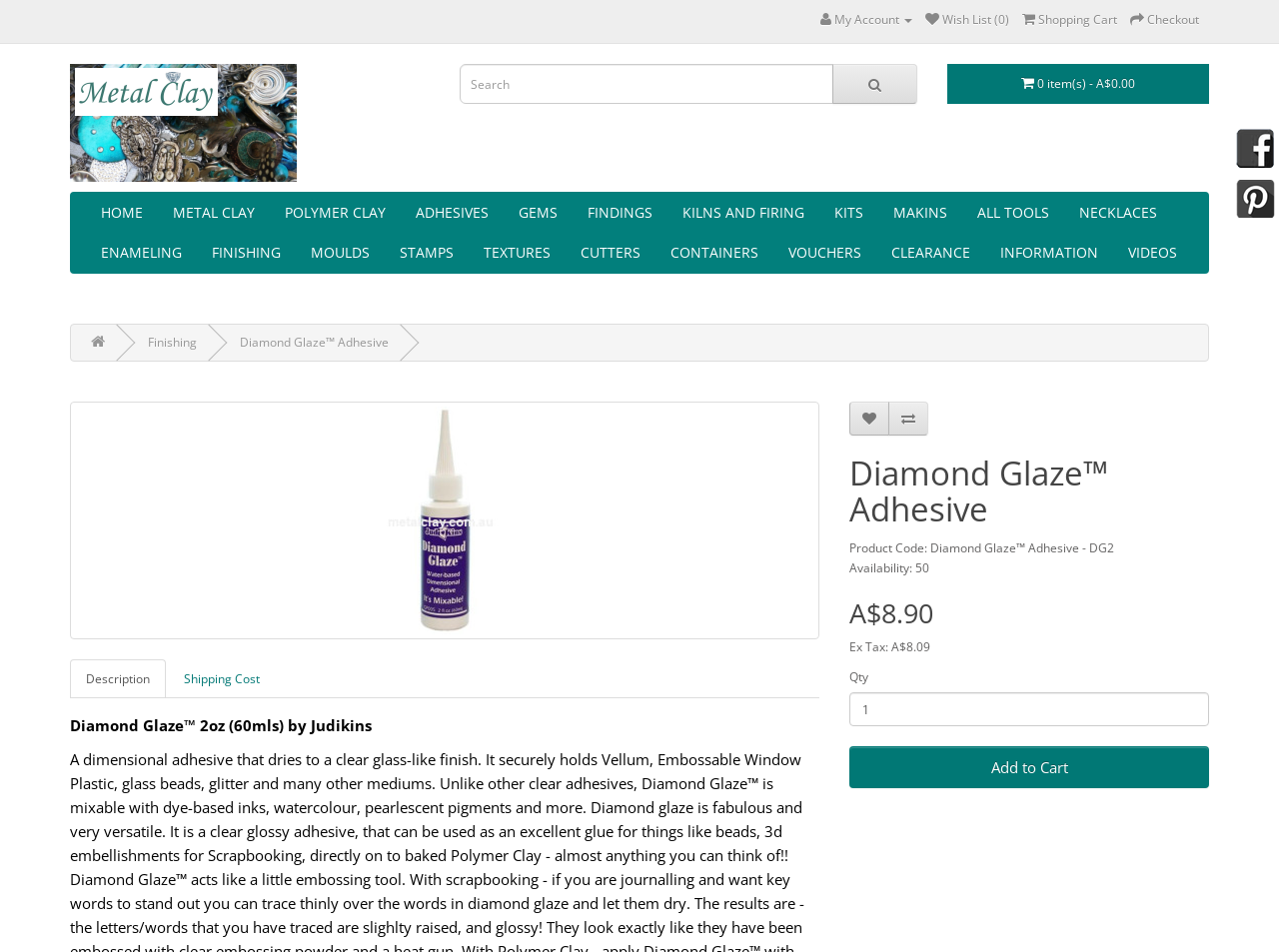Identify the main heading from the webpage and provide its text content.

Diamond Glaze™ Adhesive